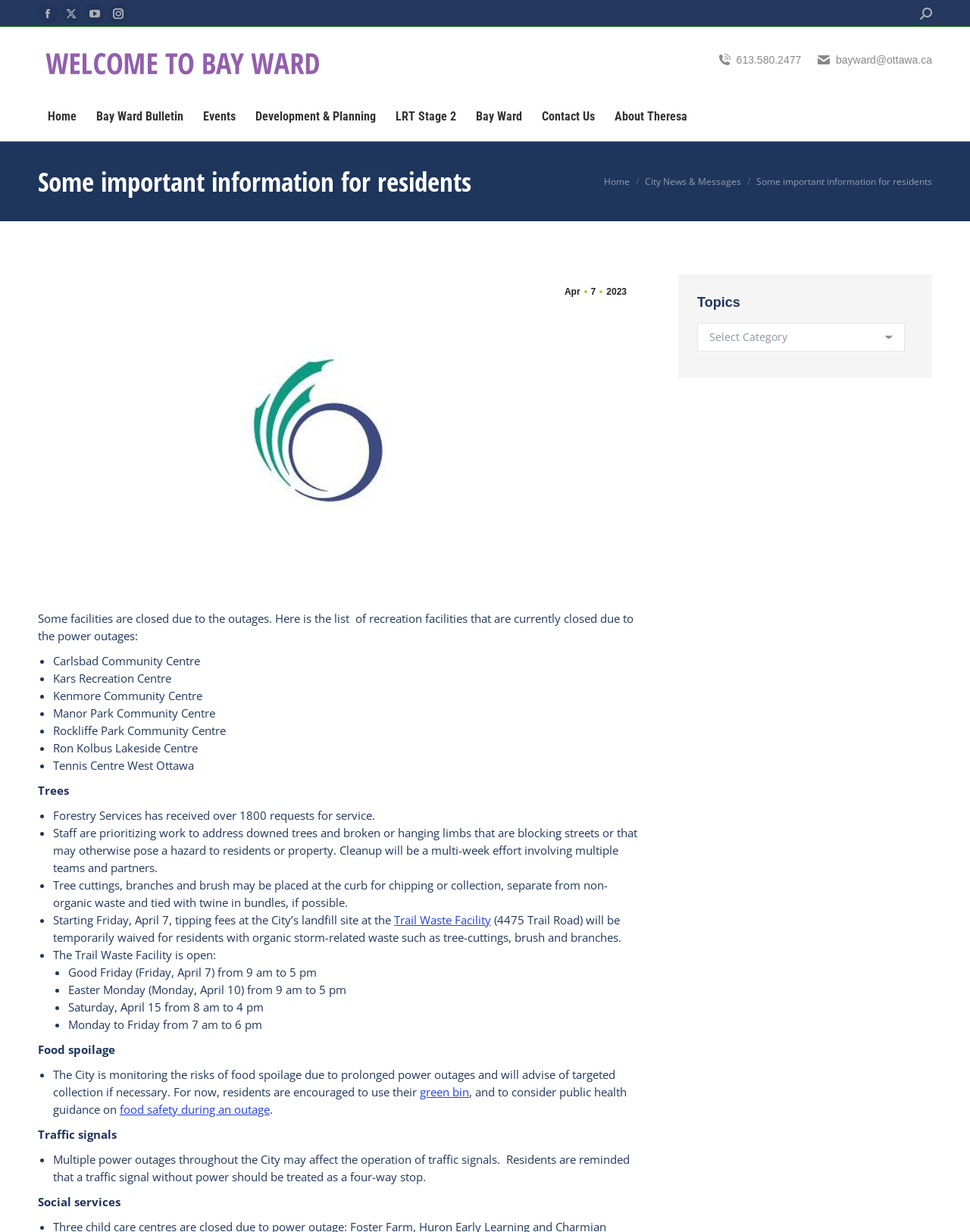Please provide a comprehensive answer to the question below using the information from the image: What is the purpose of the Trail Waste Facility?

I read that the Trail Waste Facility is open for residents to dispose of organic storm-related waste, such as tree-cuttings, brush, and branches, and that the tipping fees will be temporarily waived.